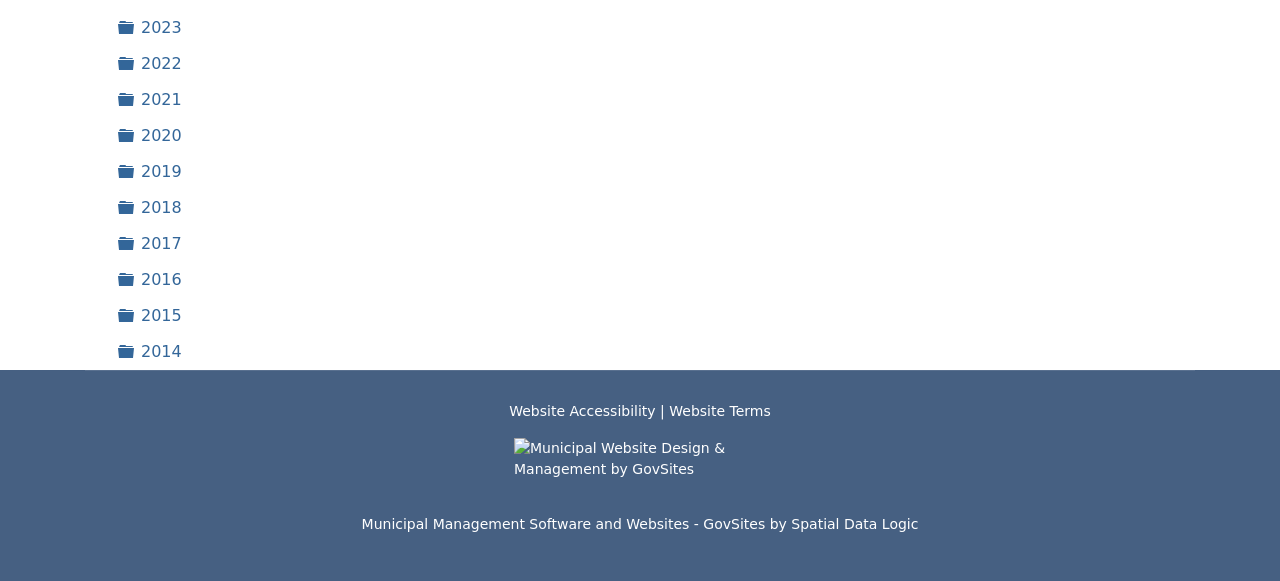Determine the bounding box coordinates of the element's region needed to click to follow the instruction: "Go to Website Terms". Provide these coordinates as four float numbers between 0 and 1, formatted as [left, top, right, bottom].

[0.523, 0.694, 0.602, 0.721]